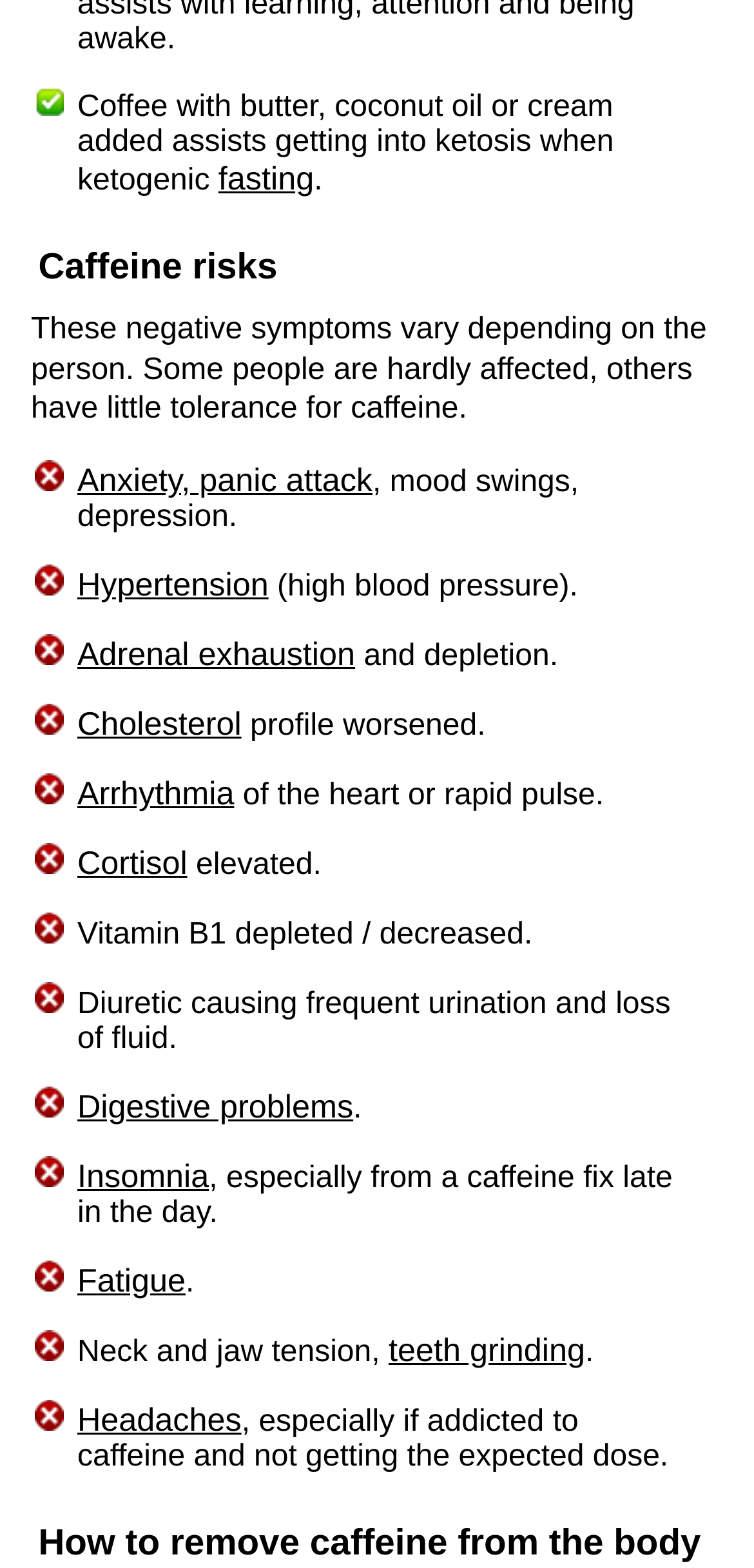Please give a succinct answer to the question in one word or phrase:
What is the benefit of adding butter, coconut oil, or cream to coffee?

Assists getting into ketosis